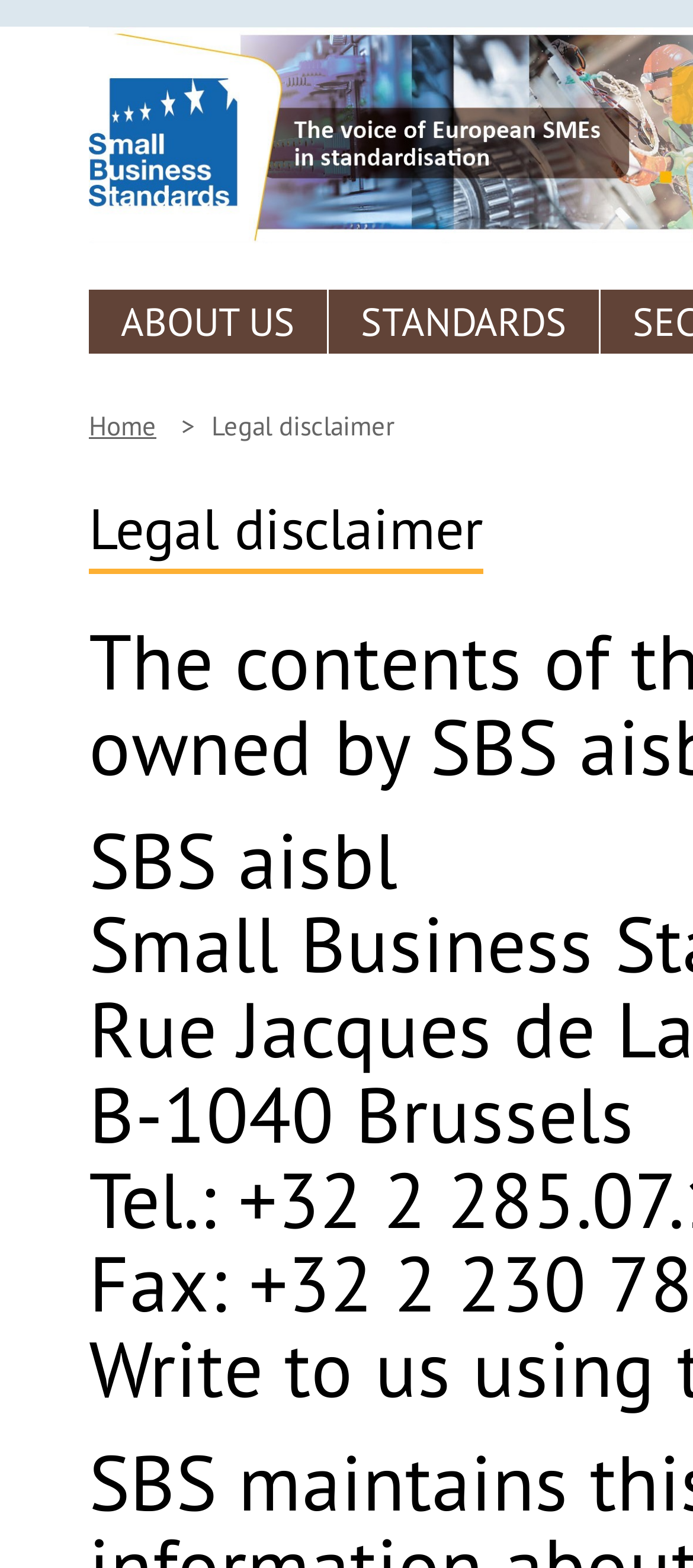Please analyze the image and provide a thorough answer to the question:
What is the location of SBS aisbl?

I found the location of SBS aisbl by looking at the static text element 'B-1040 Brussels' which is located below the heading 'Legal disclaimer'.